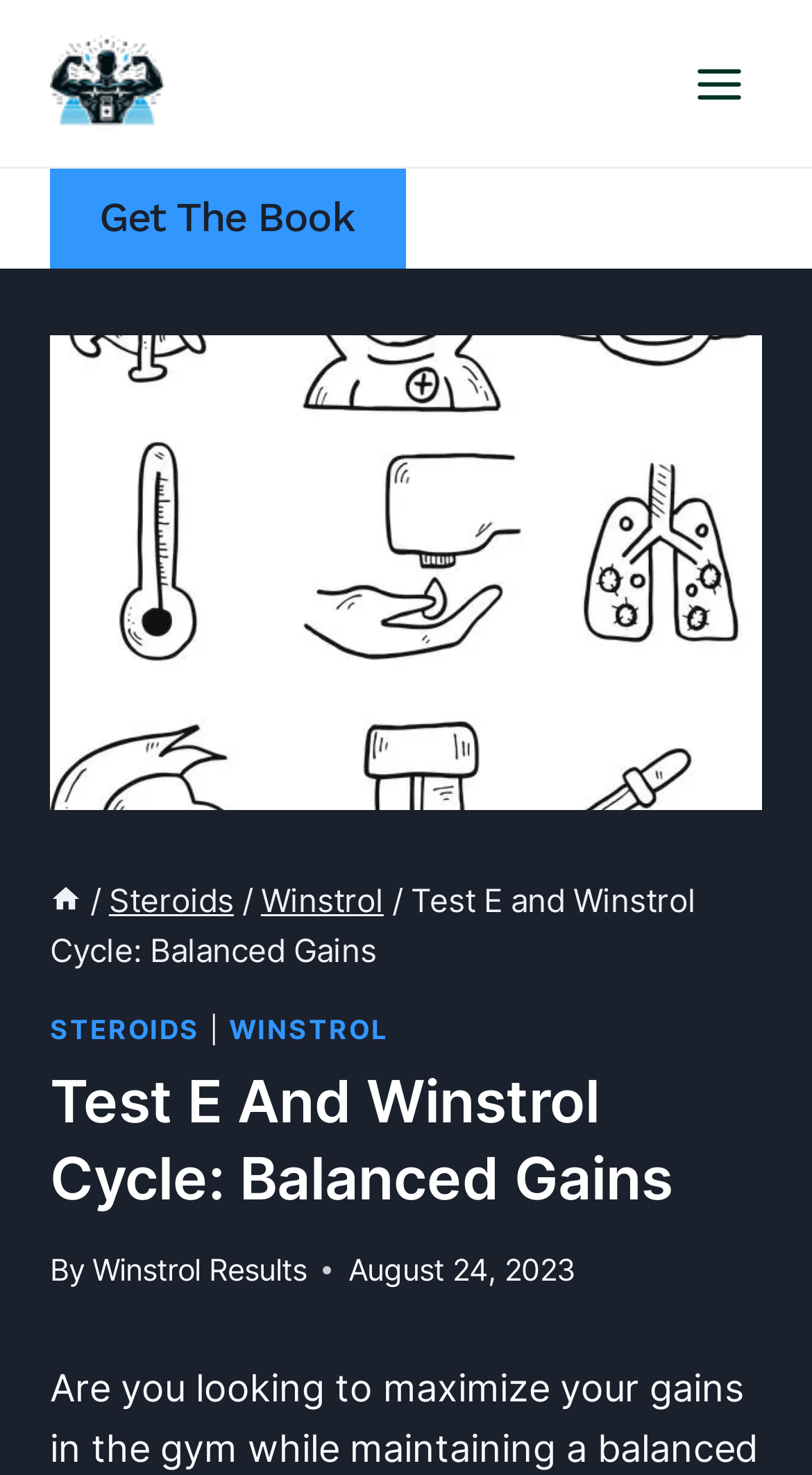What is the author of the article?
Based on the screenshot, provide your answer in one word or phrase.

Winstrol Results